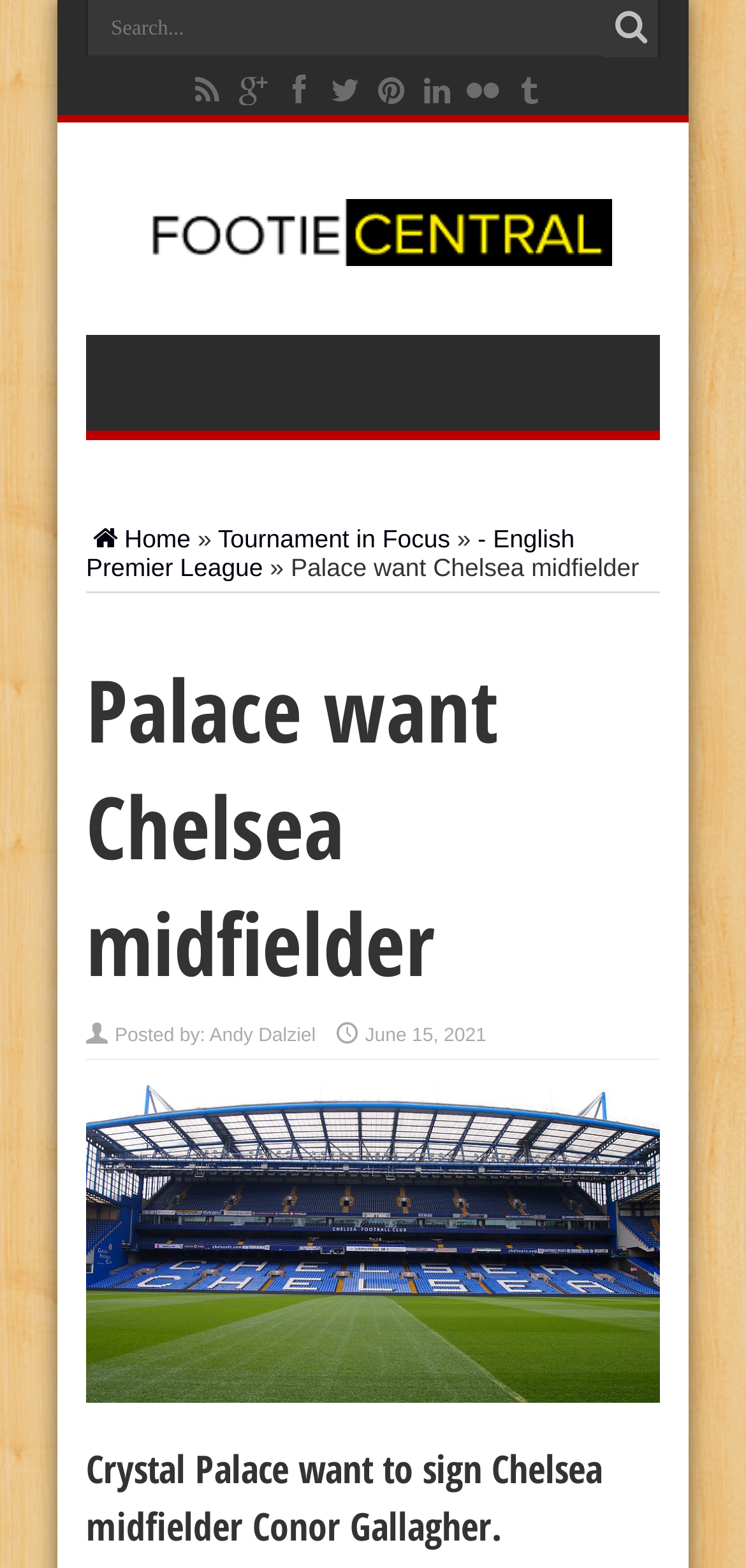Identify the bounding box coordinates for the UI element mentioned here: "alt="Attori & Company"". Provide the coordinates as four float values between 0 and 1, i.e., [left, top, right, bottom].

None